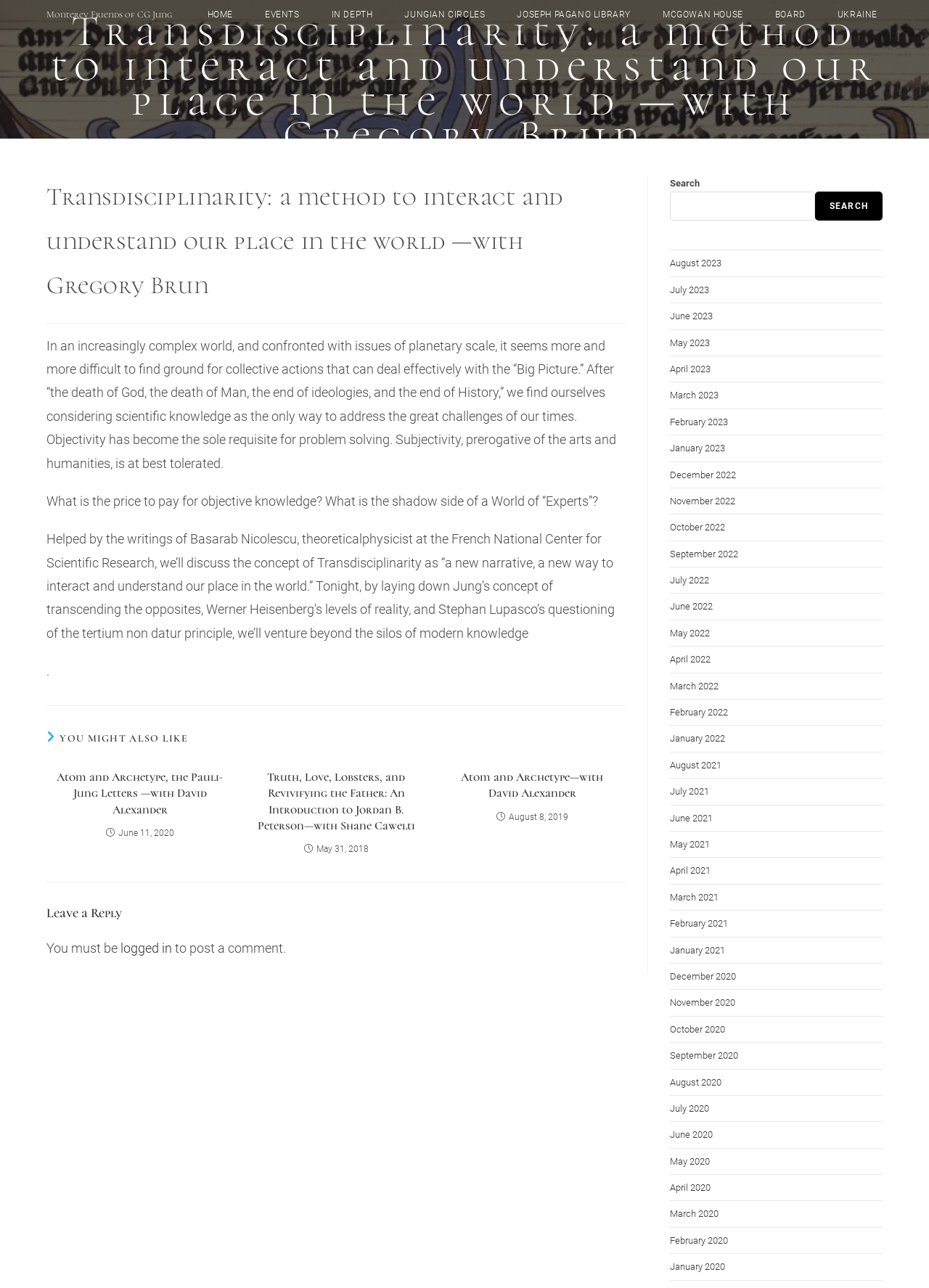Please find the bounding box coordinates of the element that needs to be clicked to perform the following instruction: "Read the article about Atom and Archetype". The bounding box coordinates should be four float numbers between 0 and 1, represented as [left, top, right, bottom].

[0.059, 0.597, 0.242, 0.635]